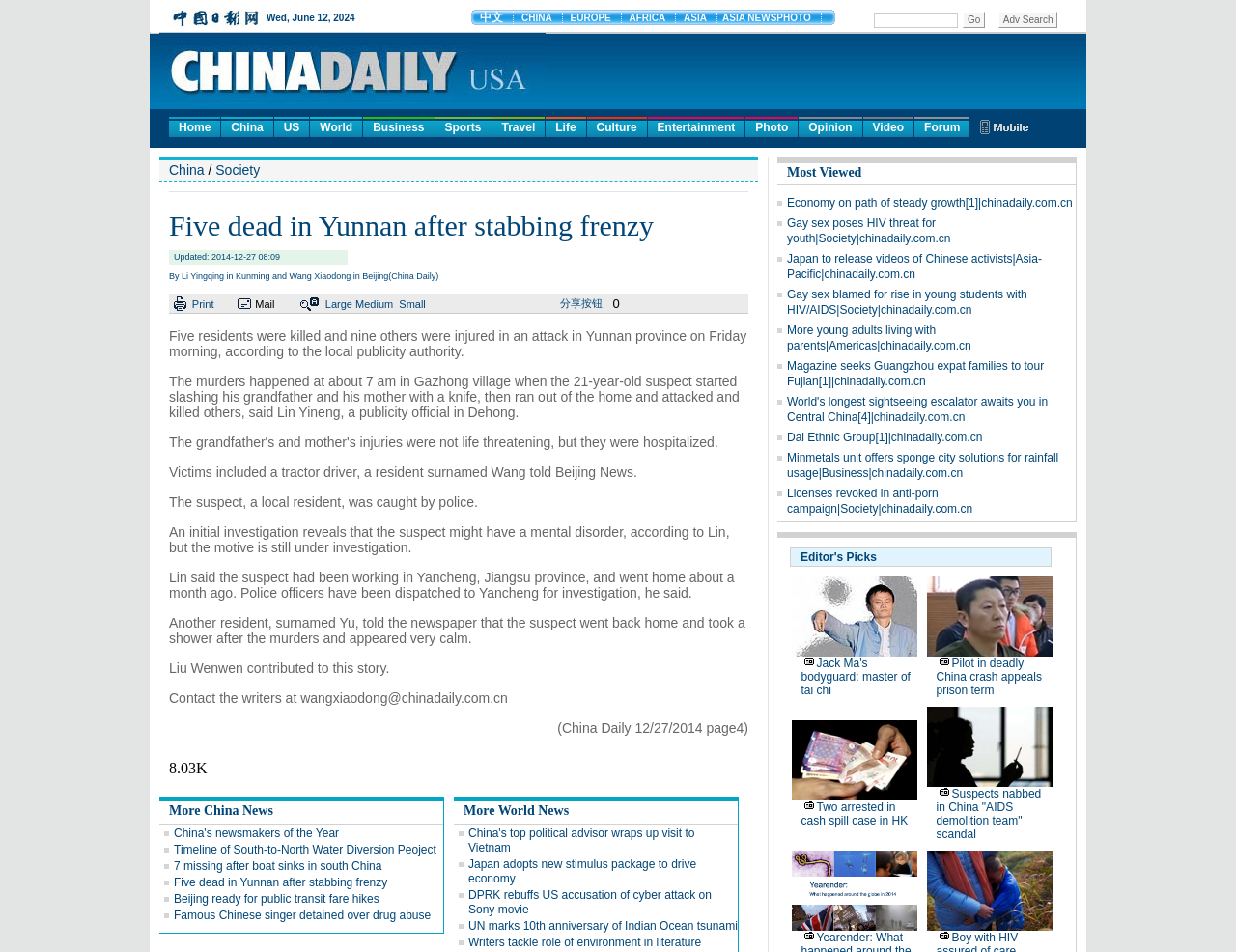What is the author of the news article?
Look at the image and answer the question using a single word or phrase.

Li Yingqing and Wang Xiaodong